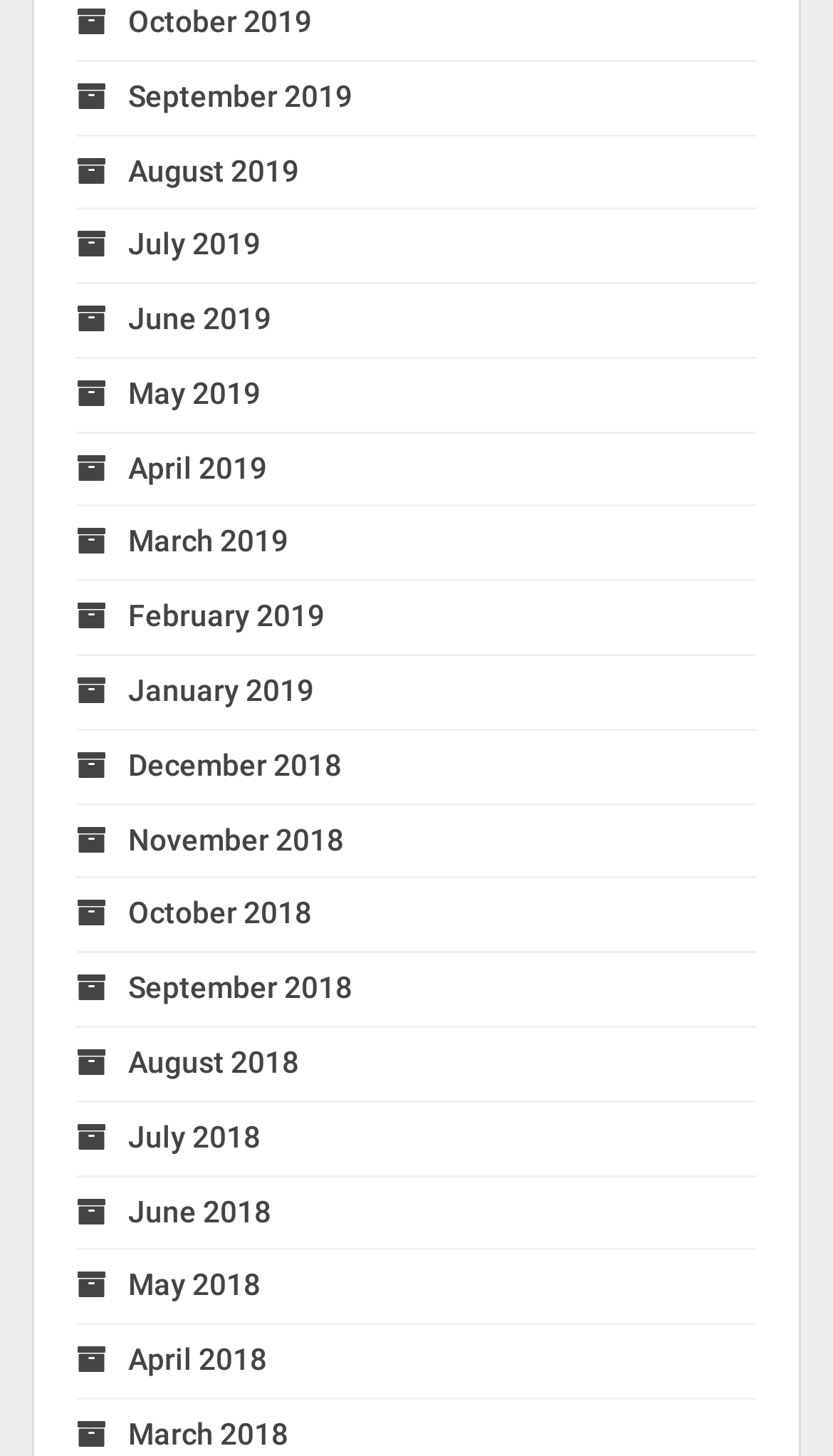Identify the bounding box coordinates of the clickable region required to complete the instruction: "view January 2019". The coordinates should be given as four float numbers within the range of 0 and 1, i.e., [left, top, right, bottom].

[0.092, 0.462, 0.377, 0.486]